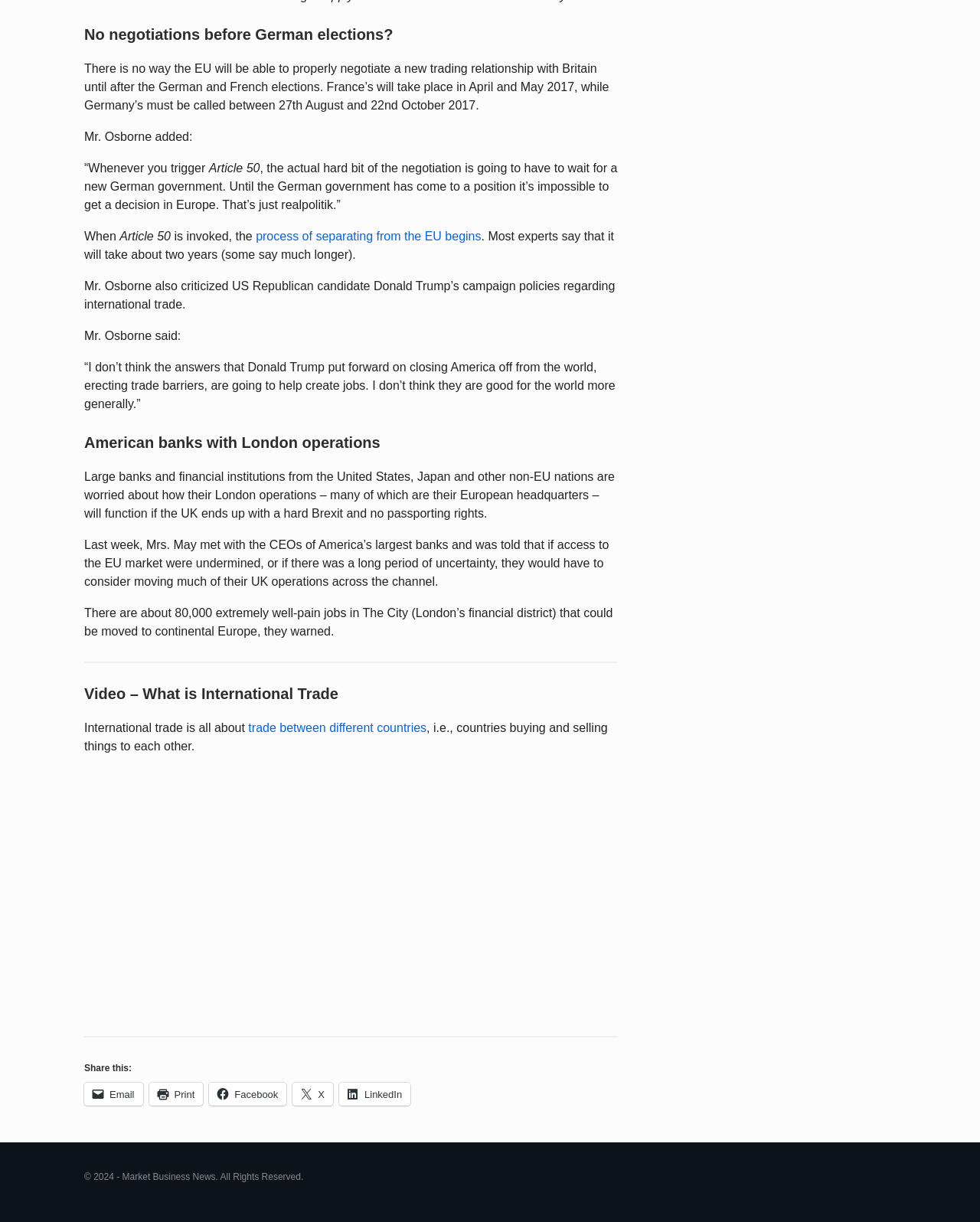Can you look at the image and give a comprehensive answer to the question:
What is the main topic of the article?

The article discusses the implications of Brexit on international trade and the economy, citing opinions from experts and politicians. The content is divided into sections, including the impact on the EU, American banks with London operations, and international trade.